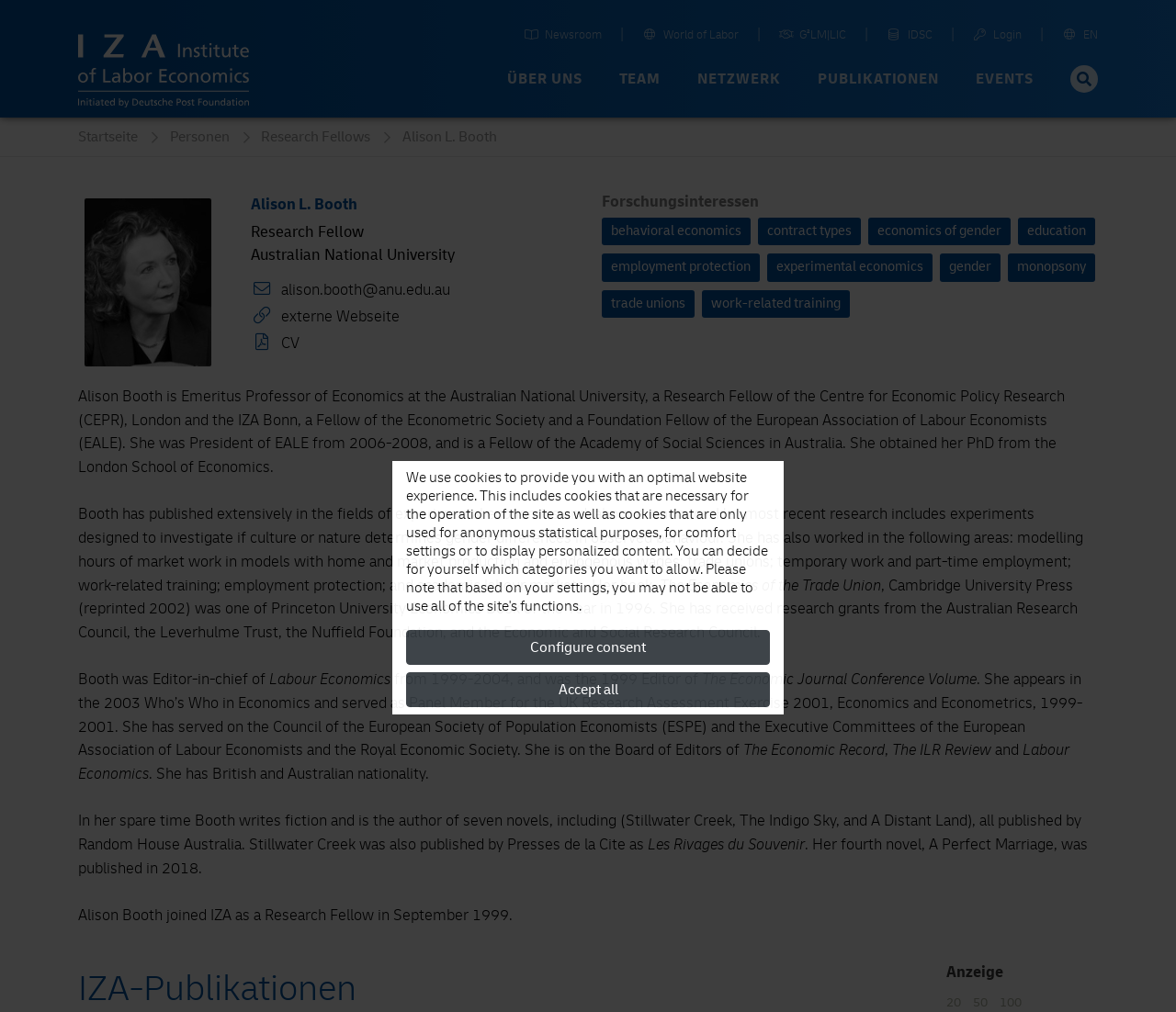Use a single word or phrase to answer the question:
What is Alison Booth's affiliation with IZA?

Research Fellow